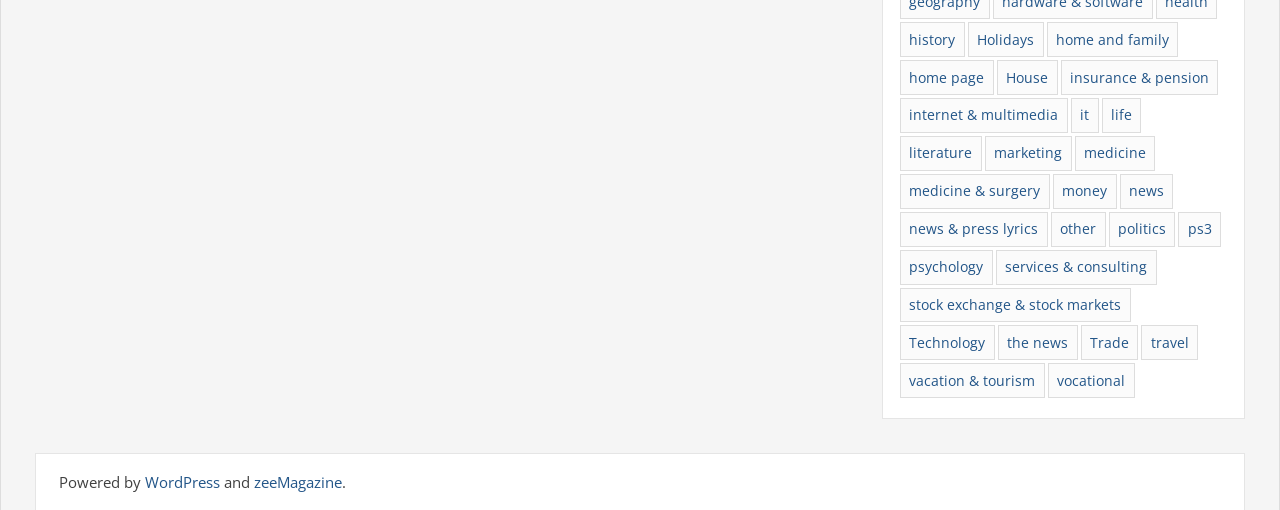Provide a brief response to the question using a single word or phrase: 
What is the second category from the top?

Holidays